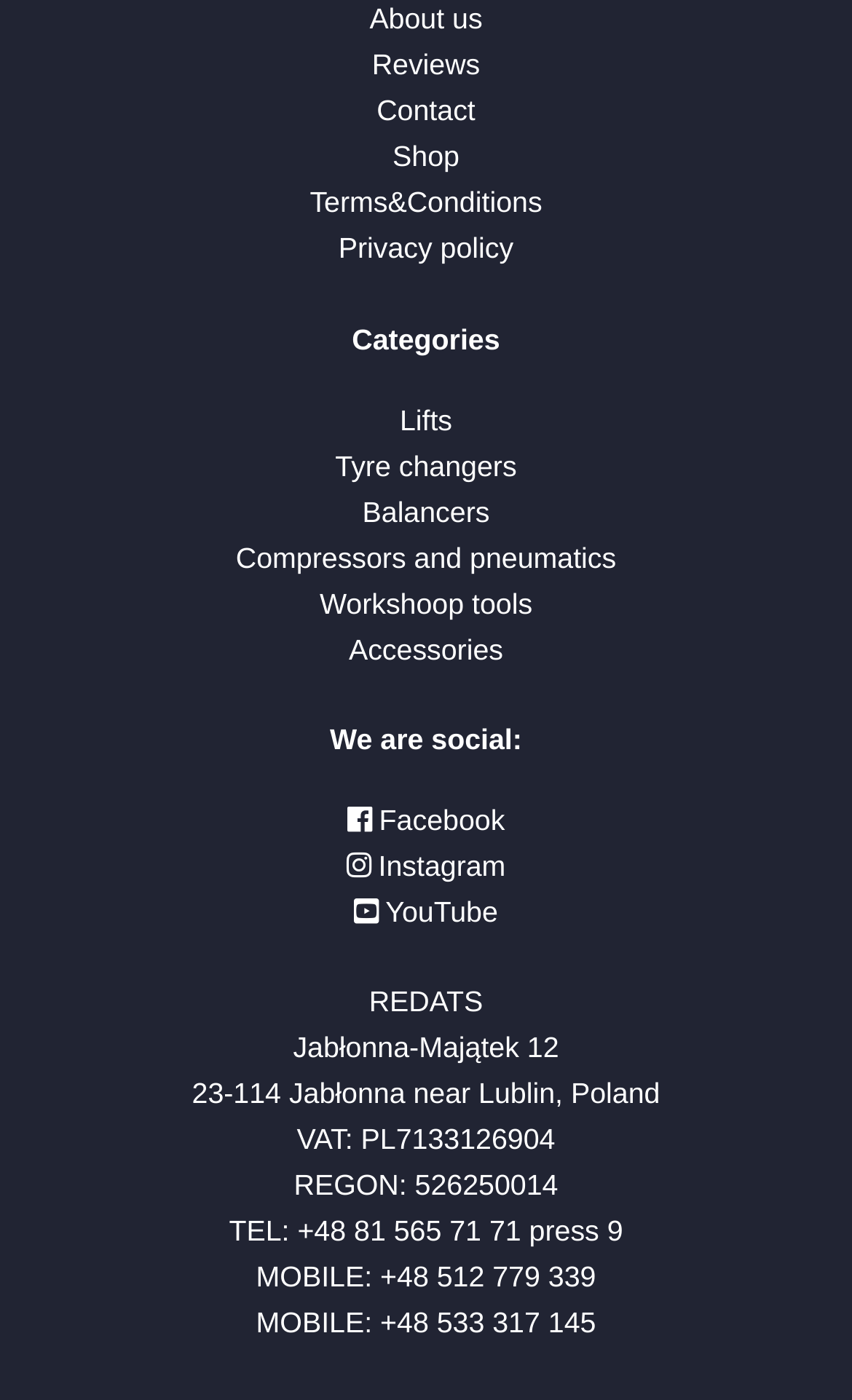Locate the bounding box of the UI element based on this description: "About us". Provide four float numbers between 0 and 1 as [left, top, right, bottom].

[0.434, 0.002, 0.566, 0.025]